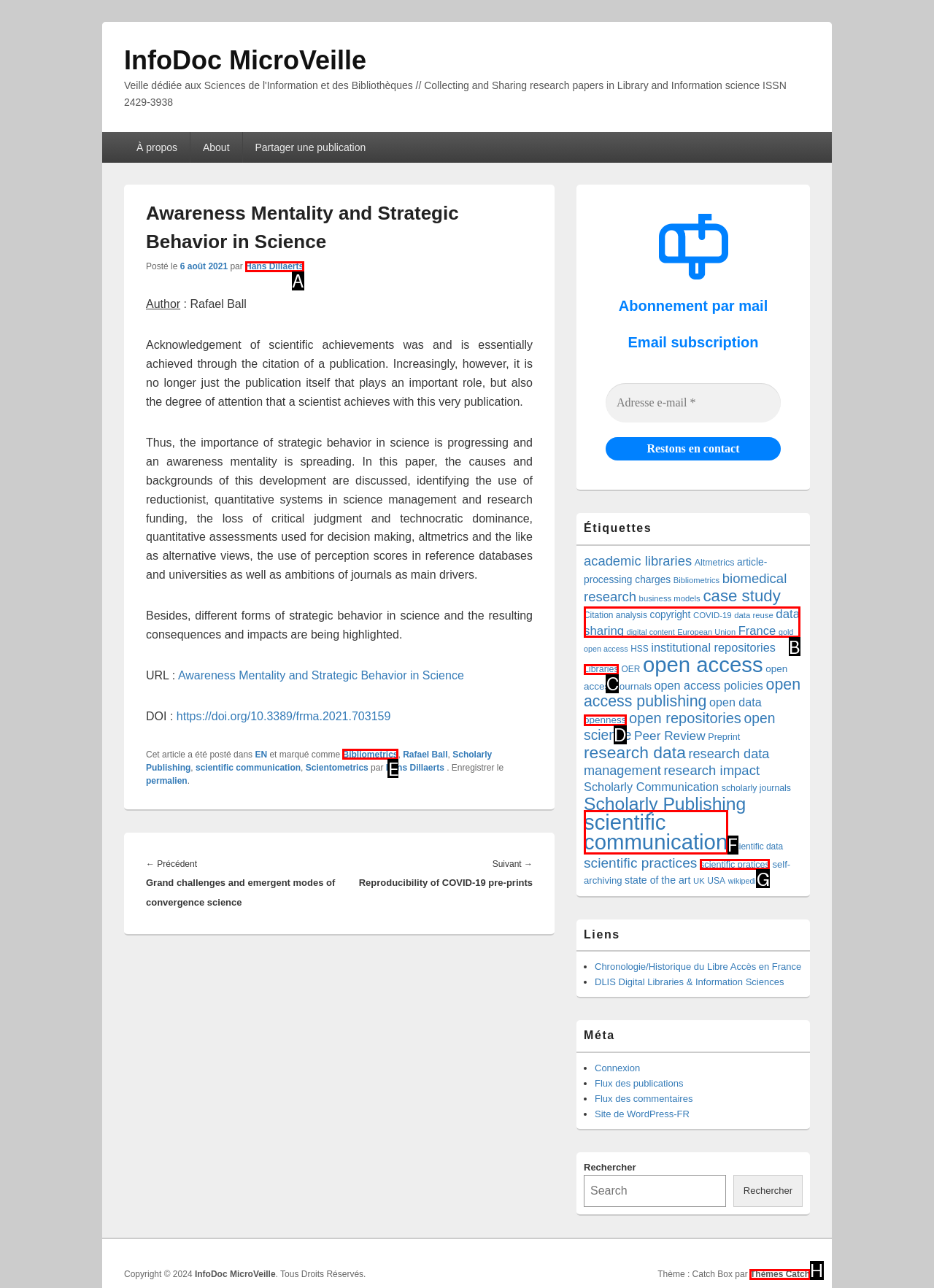Match the HTML element to the given description: Hans Dillaerts
Indicate the option by its letter.

A